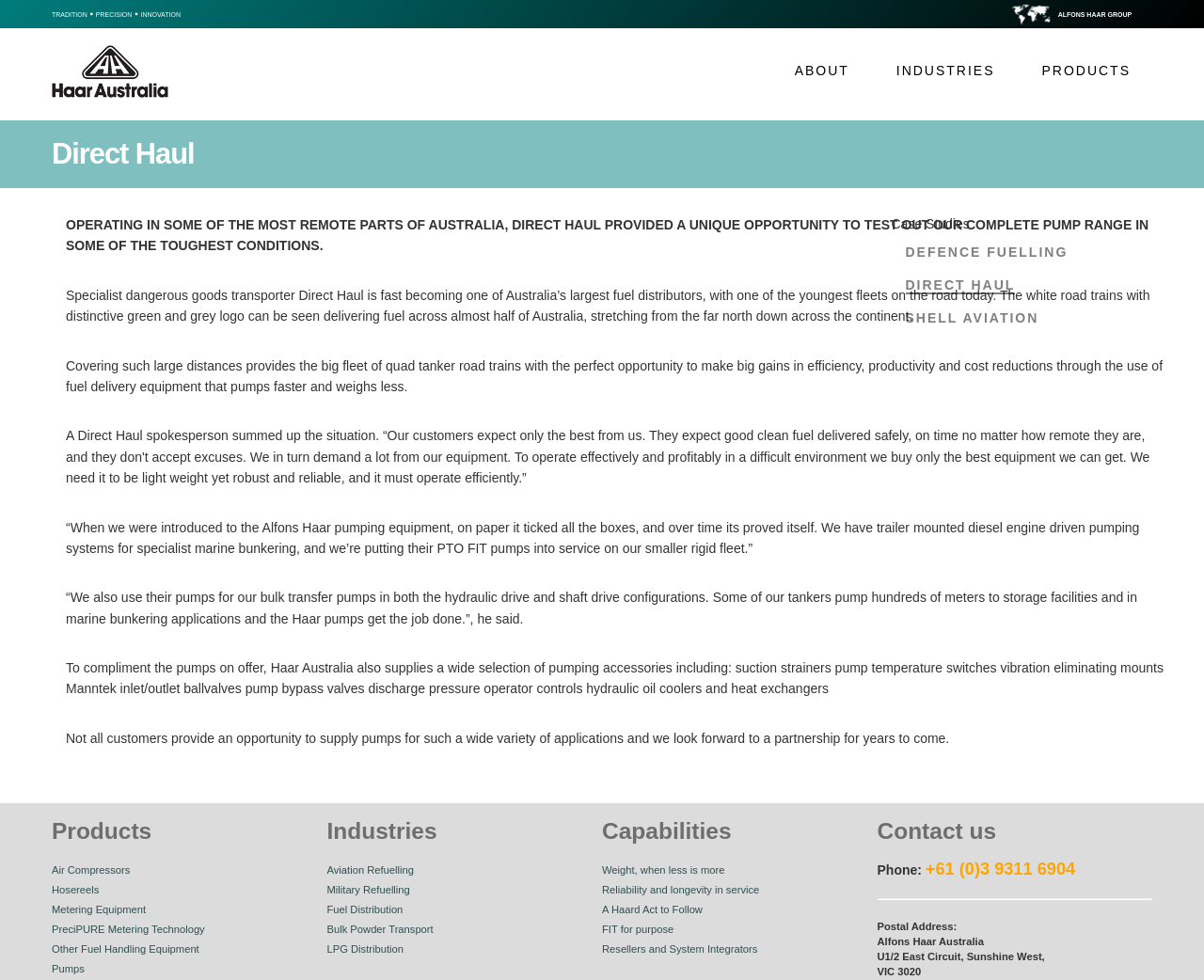What is the company name of the fuel distributor?
Answer the question in as much detail as possible.

The company name is mentioned in the article section of the webpage, where it says 'Specialist dangerous goods transporter Direct Haul is fast becoming one of Australia’s largest fuel distributors...'.